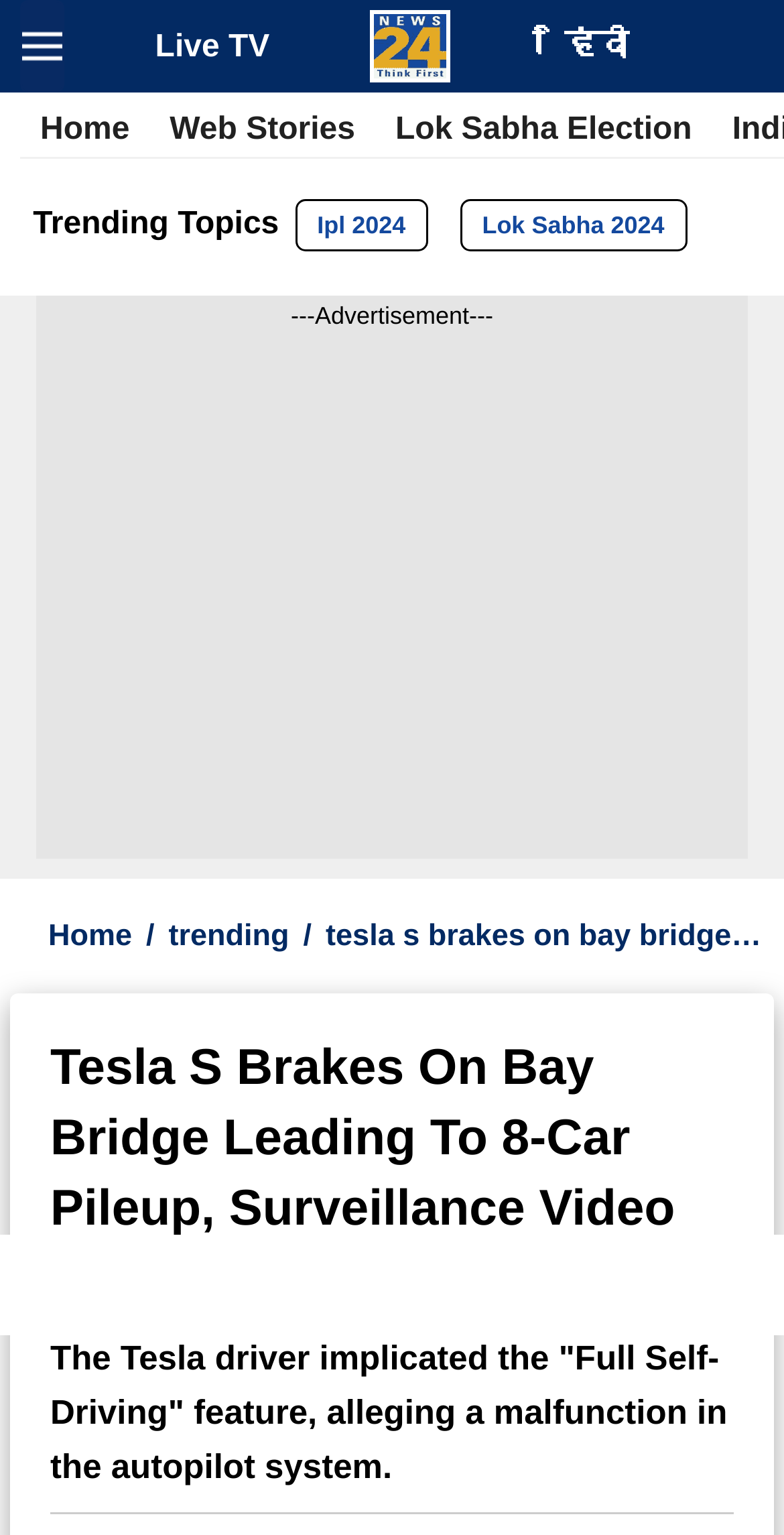What is the topic of the surveillance video?
Based on the image, answer the question with as much detail as possible.

The heading element with the text 'Tesla S Brakes On Bay Bridge Leading To 8-Car Pileup, Surveillance Video Surfaces' suggests that the surveillance video is related to the topic of Tesla S brakes on Bay Bridge.